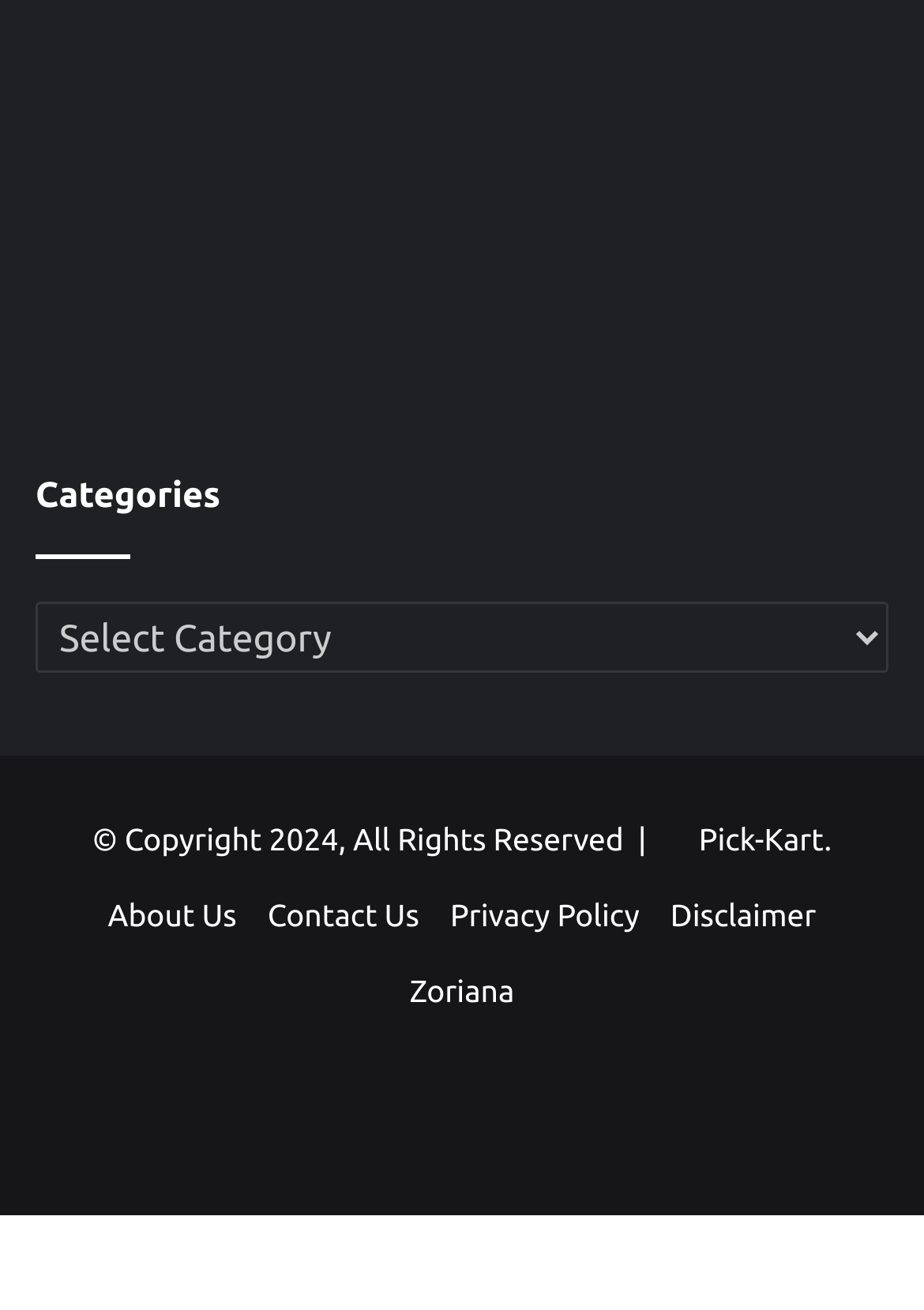Identify the bounding box for the UI element described as: "Twitter". Ensure the coordinates are four float numbers between 0 and 1, formatted as [left, top, right, bottom].

[0.377, 0.806, 0.5, 0.892]